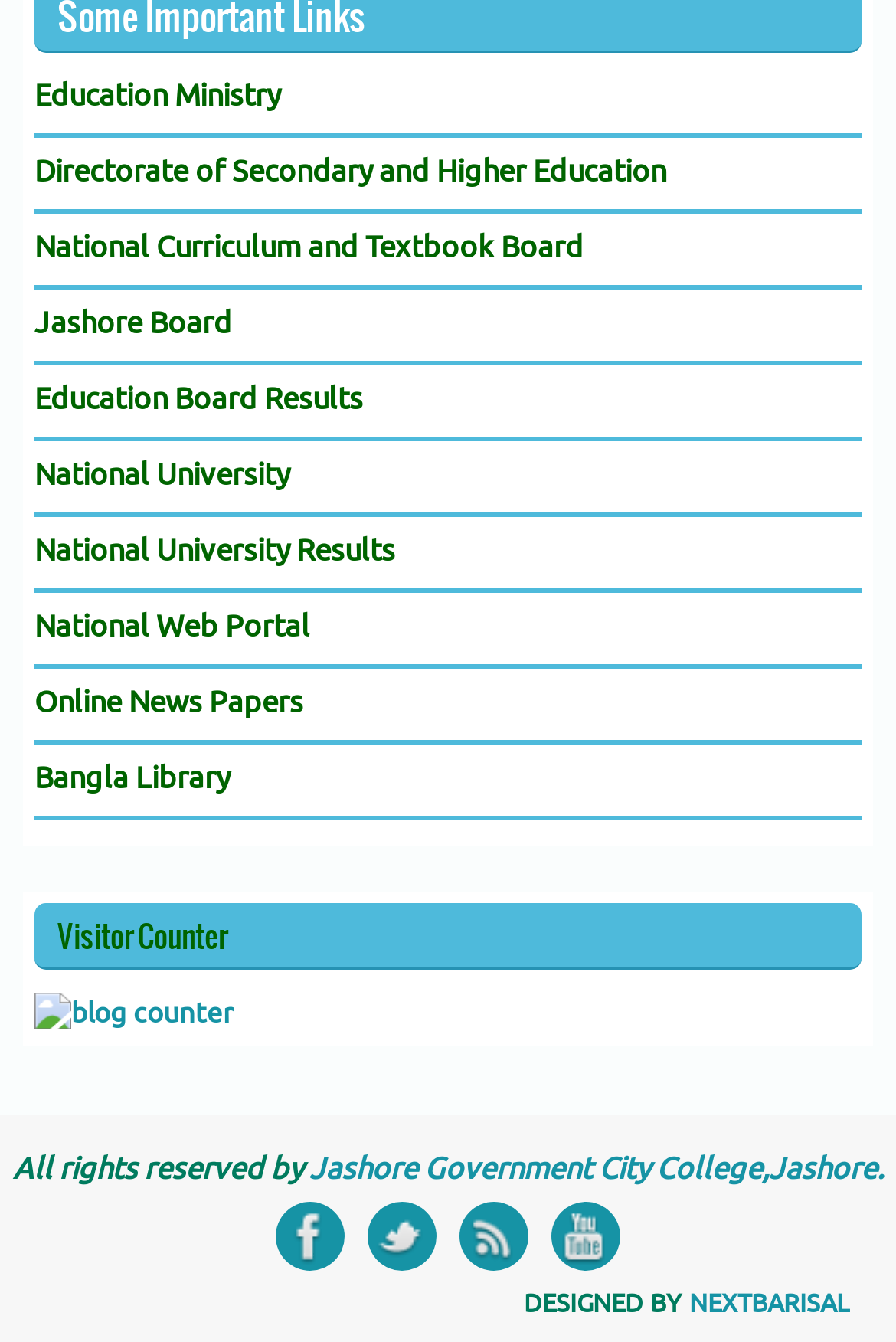Please identify the bounding box coordinates of the region to click in order to complete the task: "Check Visitor Counter". The coordinates must be four float numbers between 0 and 1, specified as [left, top, right, bottom].

[0.038, 0.673, 0.962, 0.723]